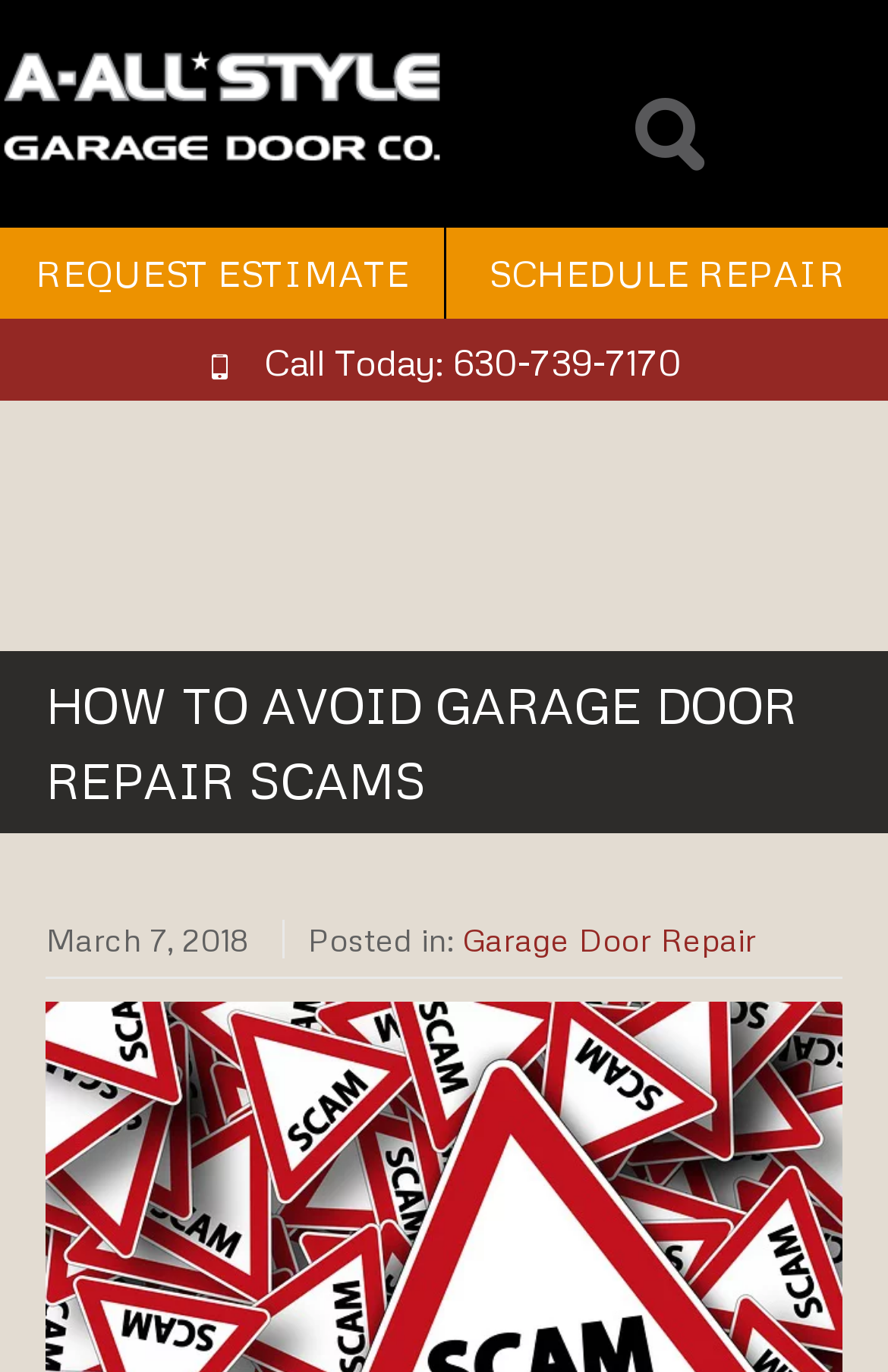Deliver a detailed narrative of the webpage's visual and textual elements.

The webpage is about garage door repair scams, with a focus on how to avoid them. At the top left of the page, there is a link with no text, accompanied by an image. Below these elements, there are two prominent links: "SCHEDULE REPAIR" on the right and "REQUEST ESTIMATE" on the left. 

Further down, there is a call-to-action link "Call Today: 630-739-7170" positioned roughly in the middle of the page. The main content of the page is headed by a large title "HOW TO AVOID GARAGE DOOR REPAIR SCAMS", which is centered near the top of the page. 

Below the title, there is a date "March 7, 2018" on the left, followed by a label "Posted in:" and a link to "Garage Door Repair" on the right. Overall, the page has a simple layout with a clear focus on garage door repair scams and providing repair services.